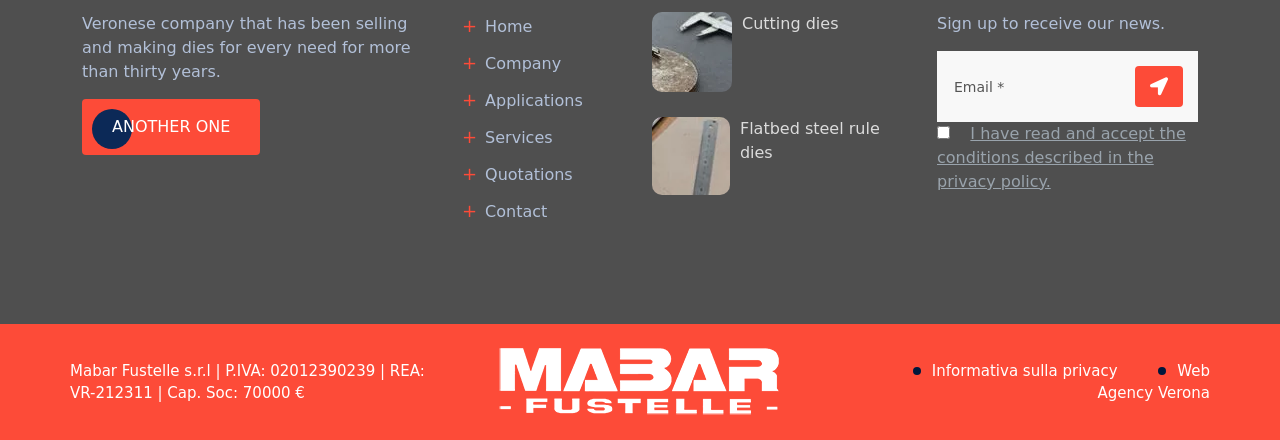Find the bounding box coordinates for the HTML element described in this sentence: "Web Agency Verona". Provide the coordinates as four float numbers between 0 and 1, in the format [left, top, right, bottom].

[0.857, 0.823, 0.945, 0.915]